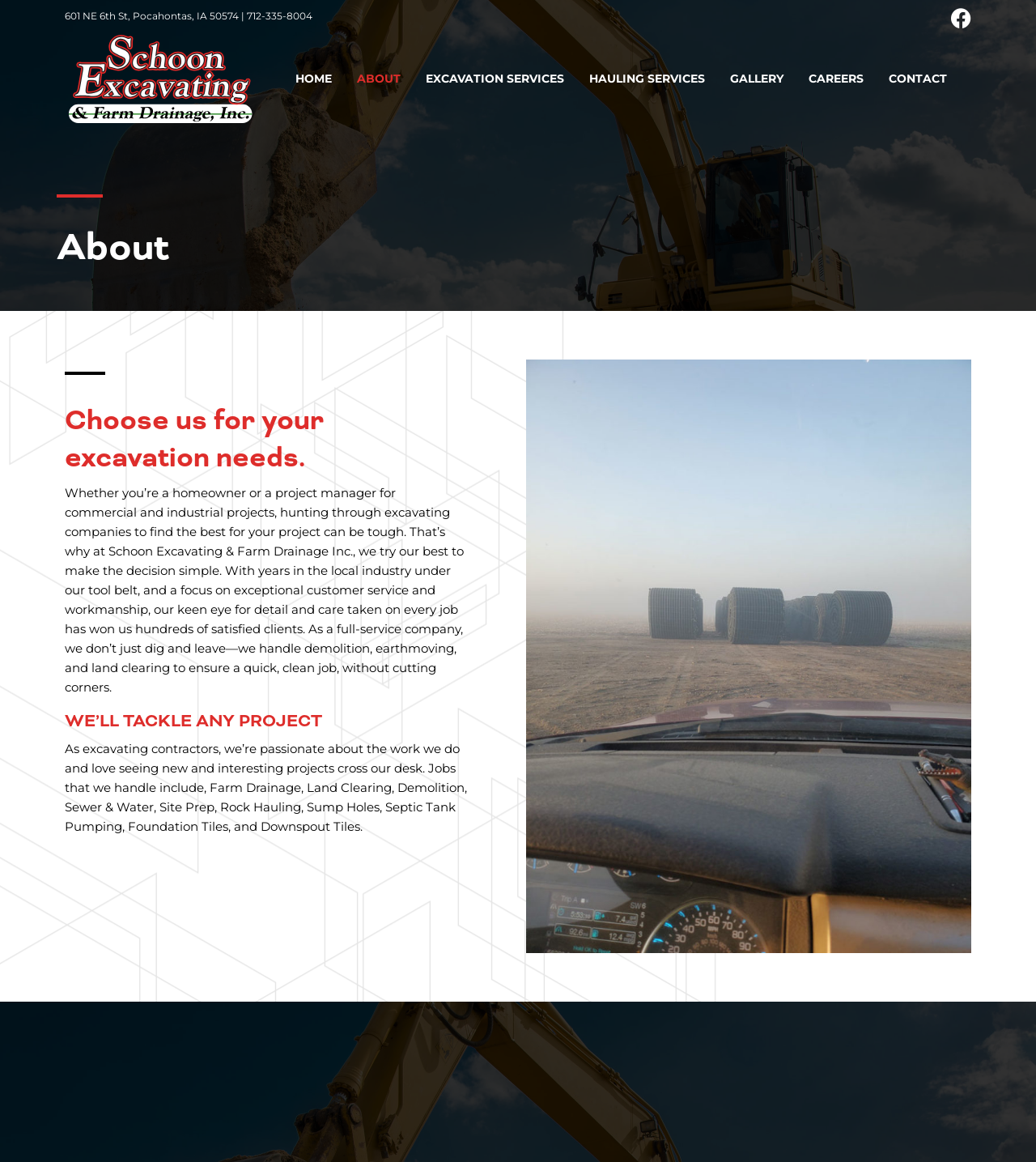Find the bounding box coordinates for the element that must be clicked to complete the instruction: "Check the CONTACT page". The coordinates should be four float numbers between 0 and 1, indicated as [left, top, right, bottom].

[0.858, 0.062, 0.914, 0.074]